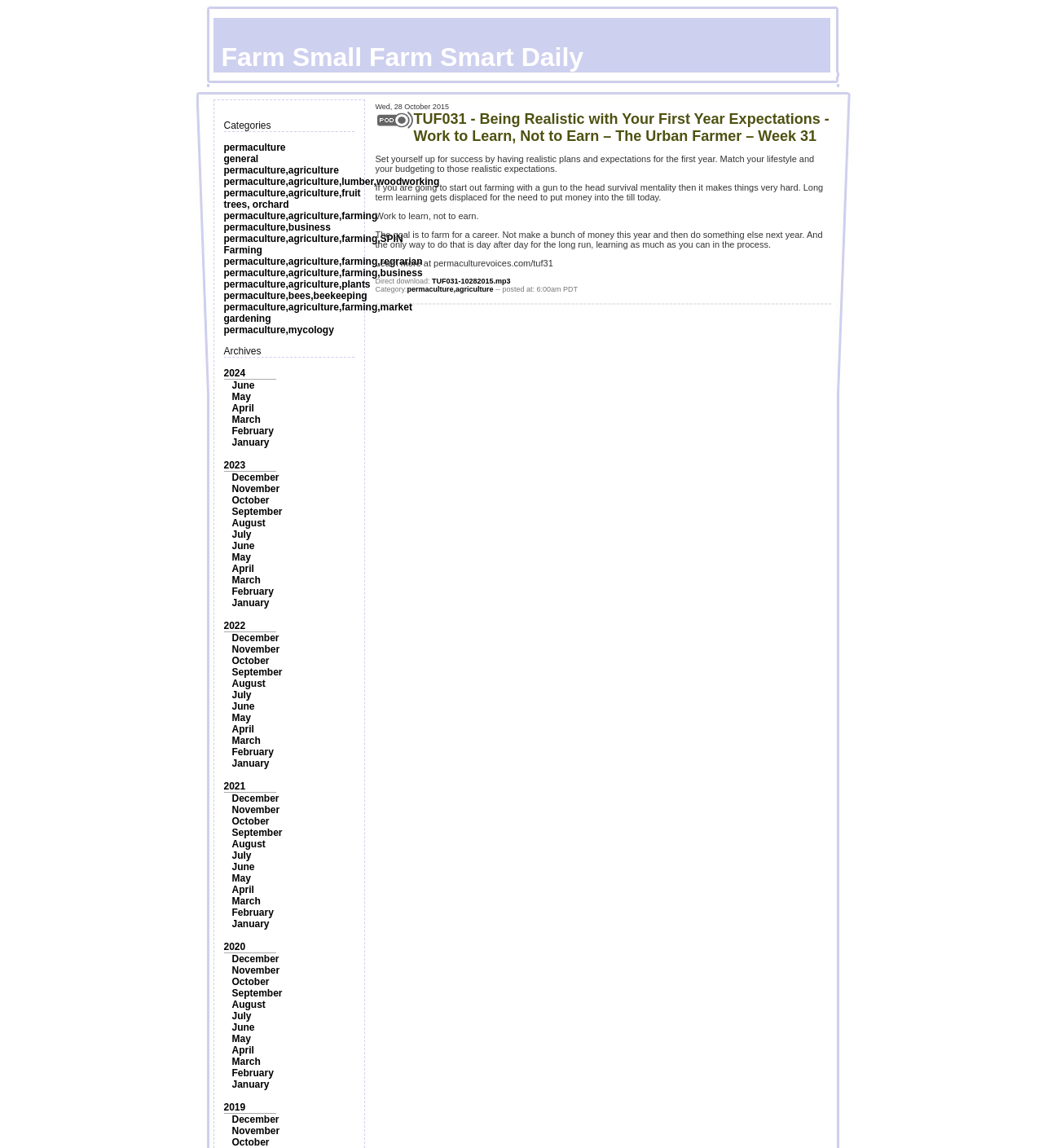What is the category of the post?
Could you answer the question in a detailed manner, providing as much information as possible?

I determined the answer by looking at the links under the 'Categories' section, and 'permaculture' is one of the categories listed.